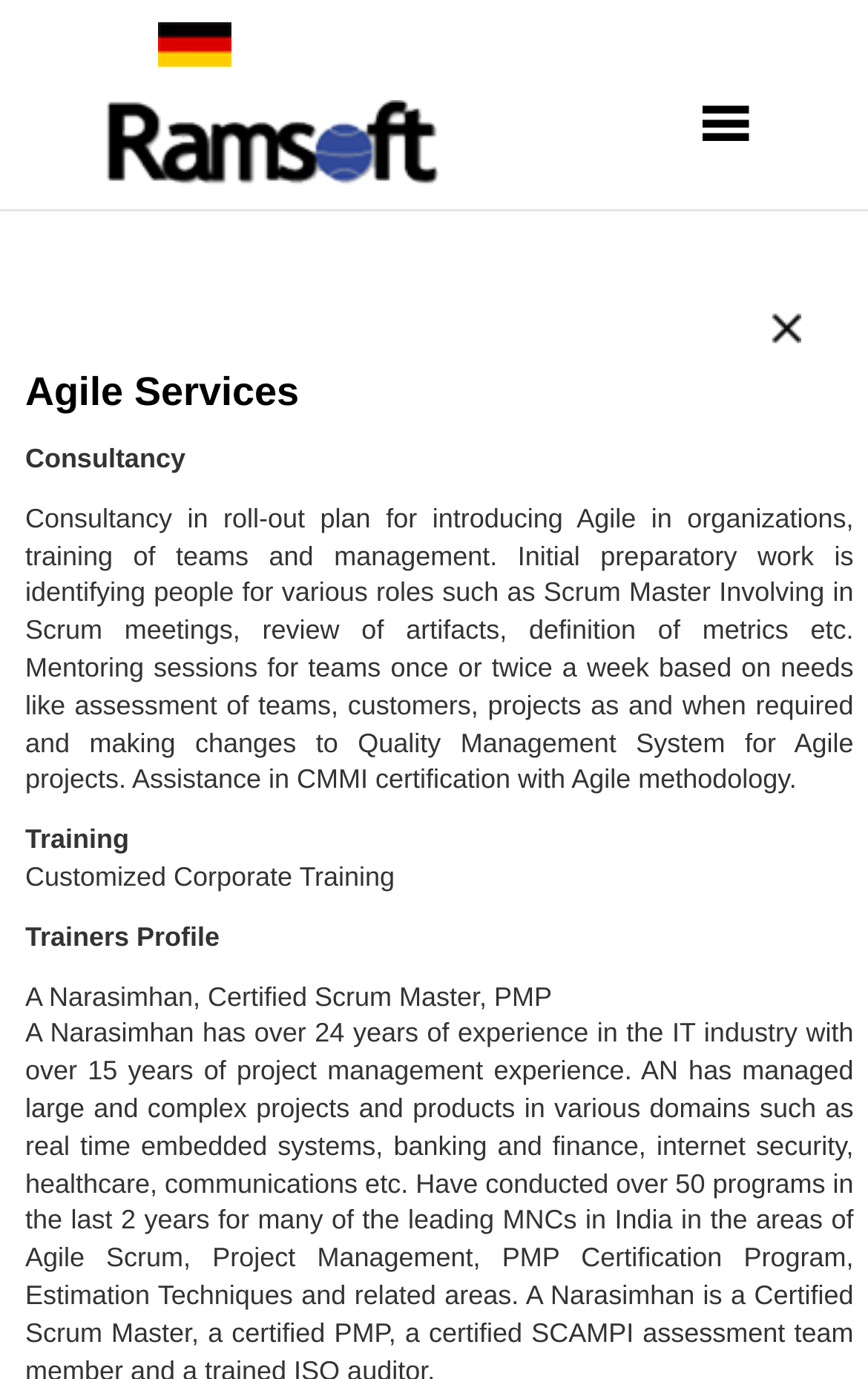Identify the bounding box of the HTML element described here: "Responsive Menu". Provide the coordinates as four float numbers between 0 and 1: [left, top, right, bottom].

[0.771, 0.073, 0.899, 0.107]